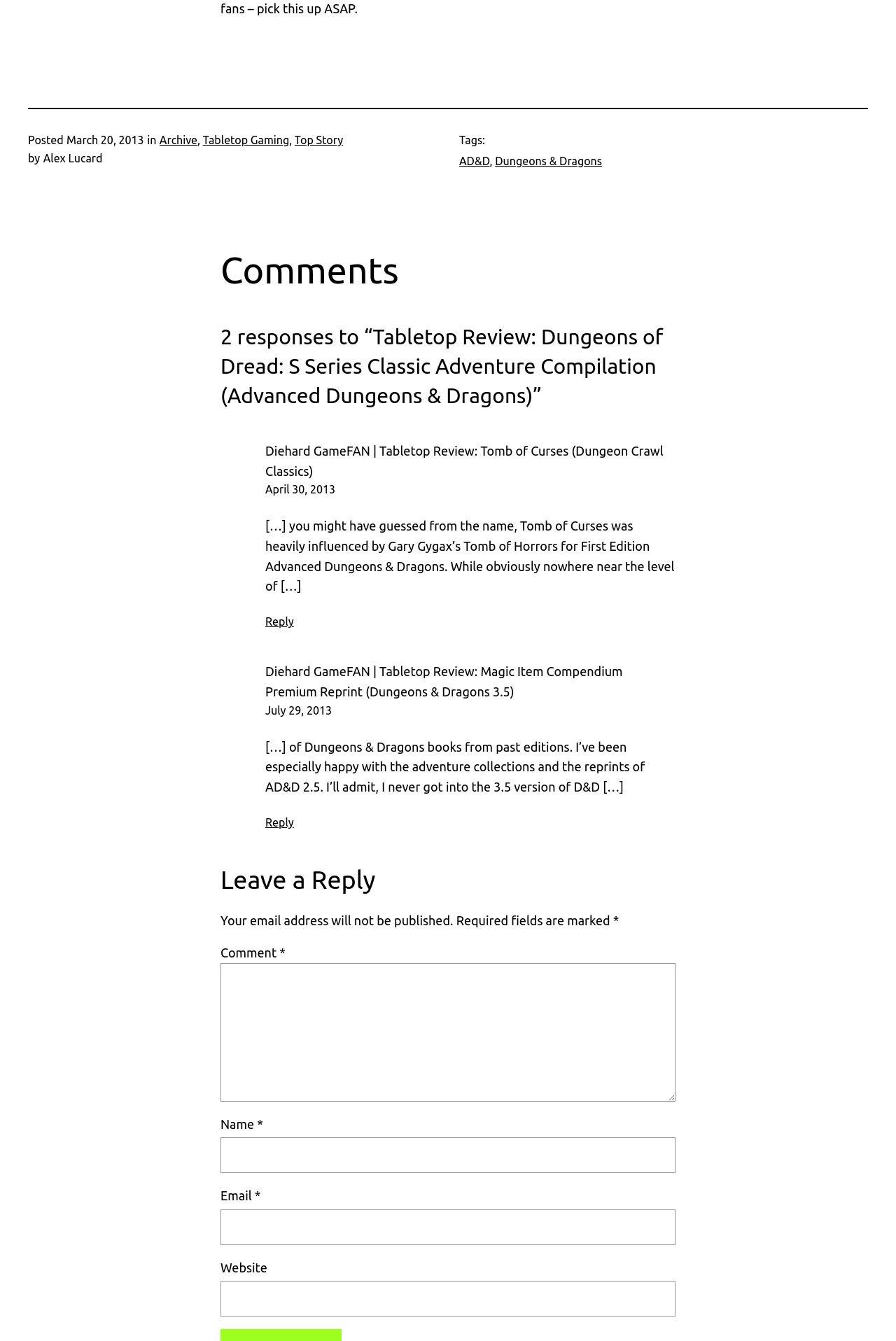What is the name of the author of the post?
Refer to the image and provide a detailed answer to the question.

I found the name of the author by looking at the text 'by' followed by the name 'Alex Lucard'. This suggests that Alex Lucard is the author of the post.